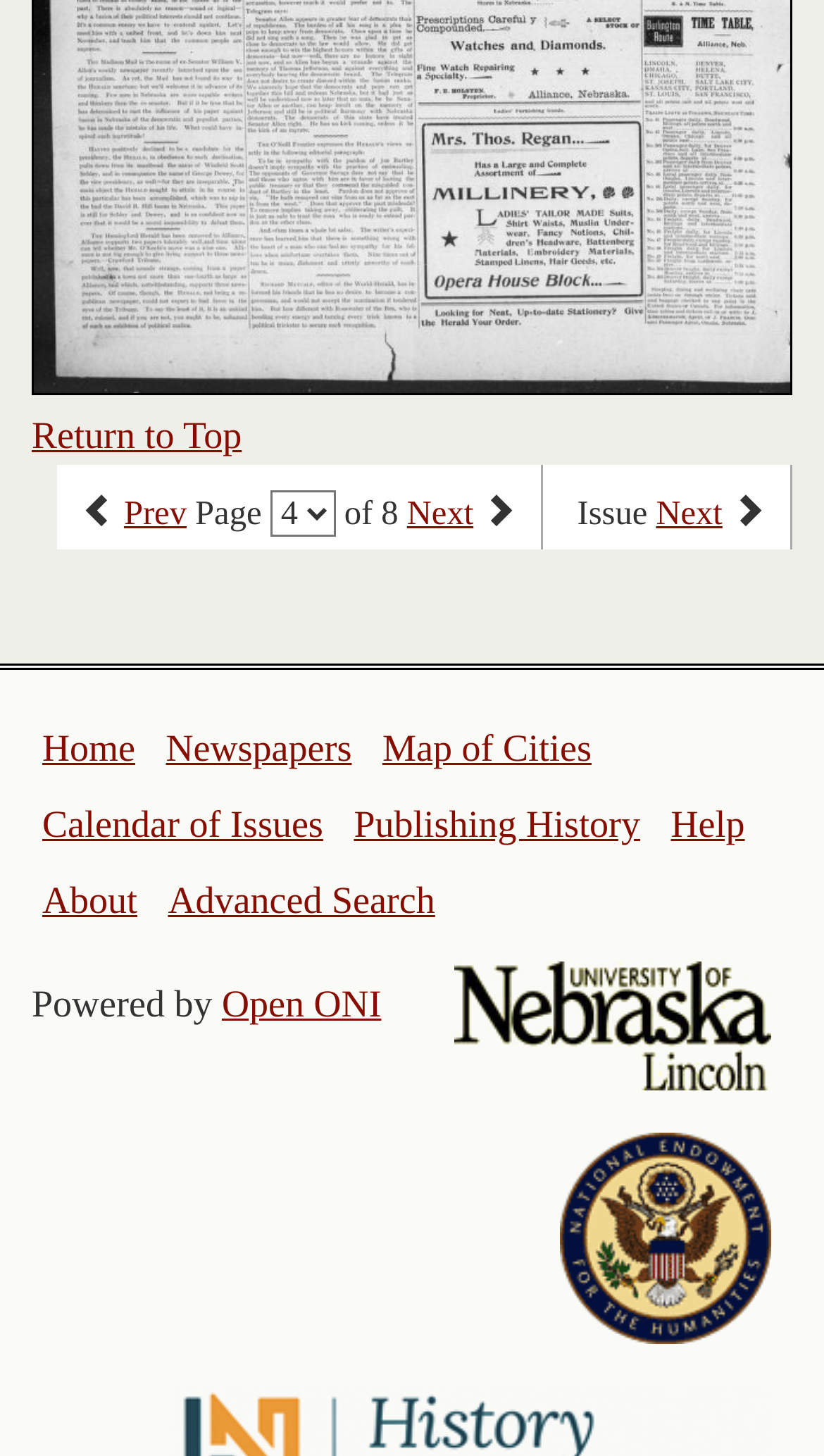Determine the bounding box of the UI element mentioned here: "Newsletters". The coordinates must be in the format [left, top, right, bottom] with values ranging from 0 to 1.

None